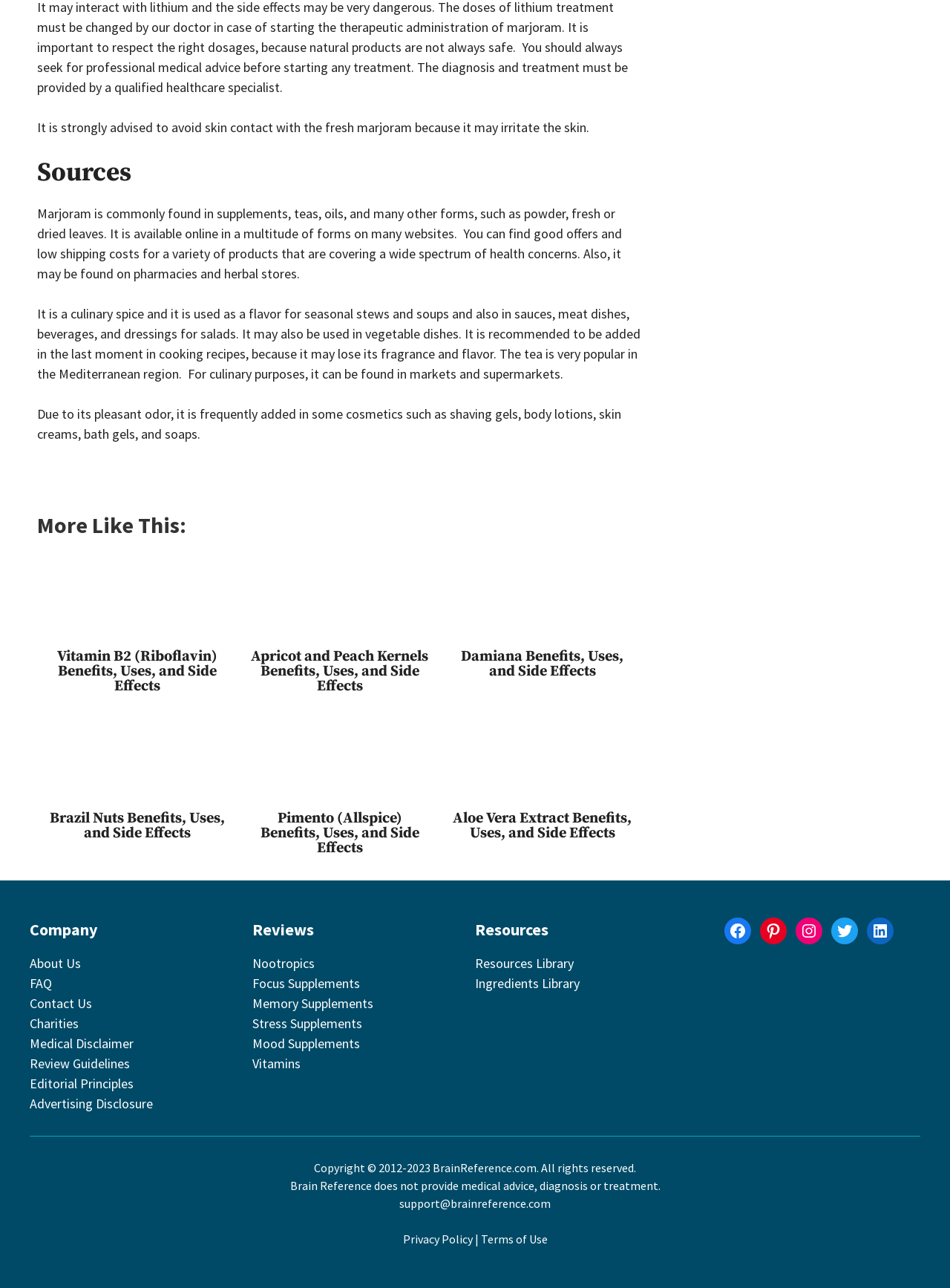Provide the bounding box coordinates of the HTML element this sentence describes: "Nootropics". The bounding box coordinates consist of four float numbers between 0 and 1, i.e., [left, top, right, bottom].

[0.266, 0.741, 0.331, 0.755]